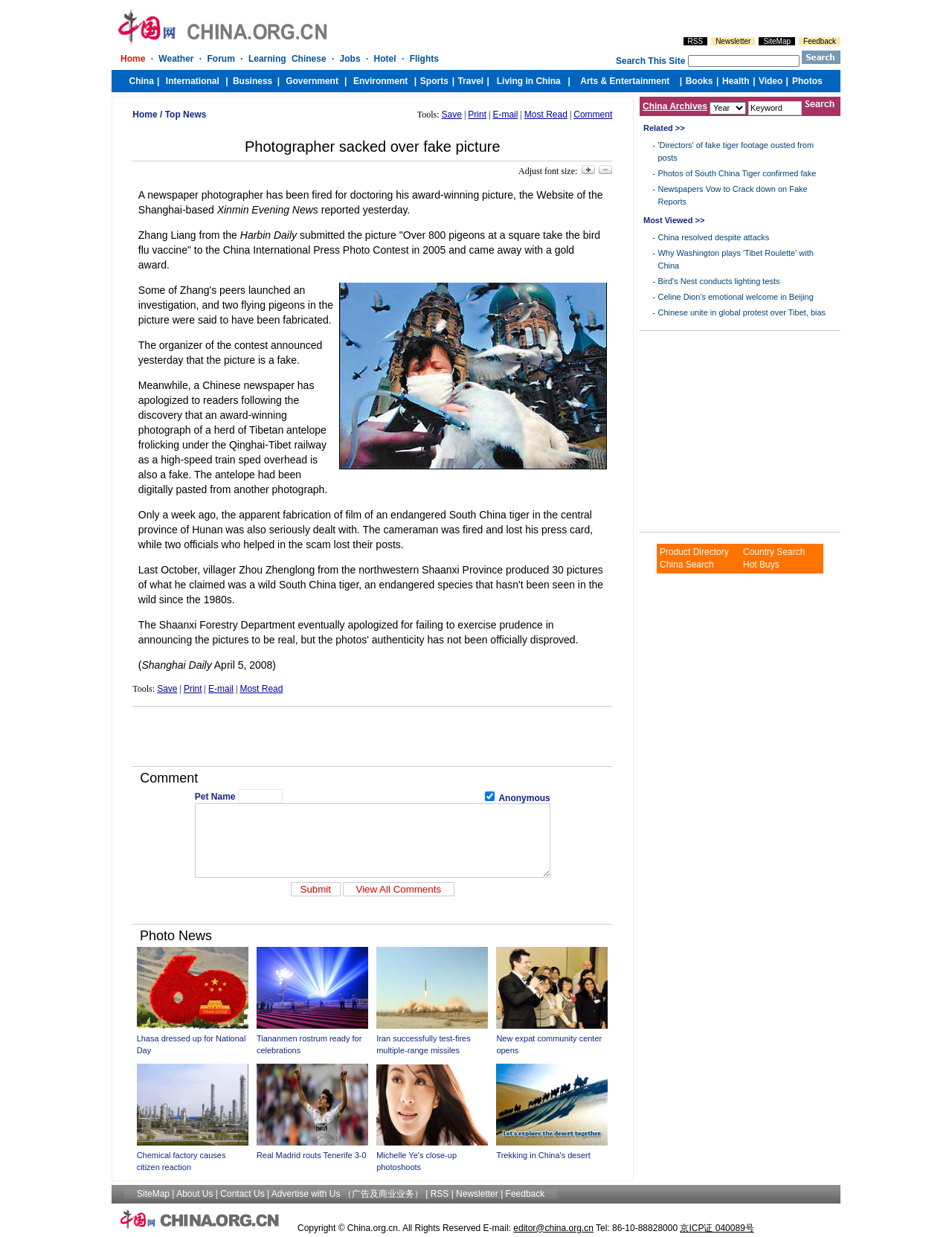What is the name of the newspaper that apologized to readers?
From the image, respond using a single word or phrase.

Shanghai Daily